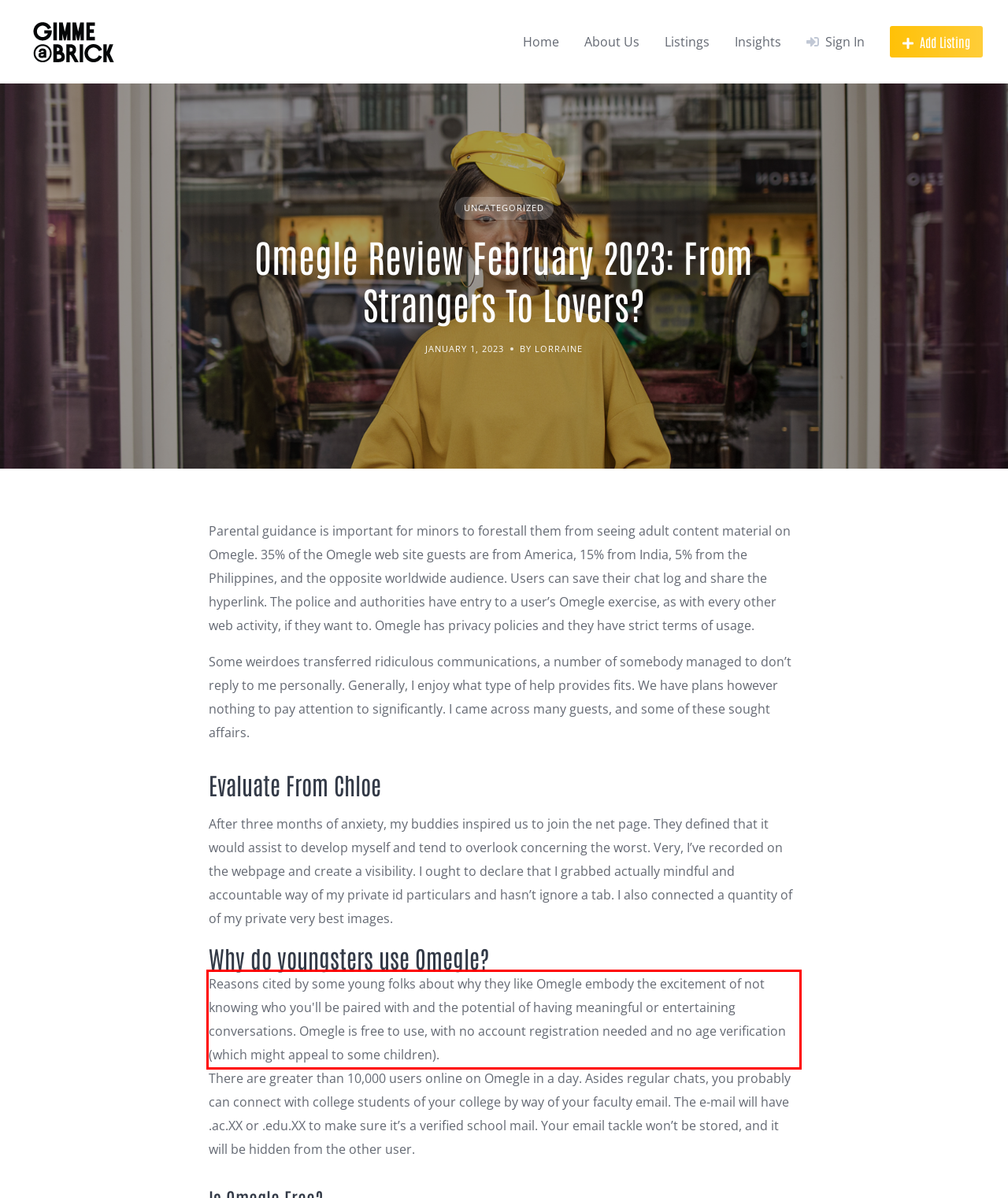By examining the provided screenshot of a webpage, recognize the text within the red bounding box and generate its text content.

Reasons cited by some young folks about why they like Omegle embody the excitement of not knowing who you'll be paired with and the potential of having meaningful or entertaining conversations. Omegle is free to use, with no account registration needed and no age verification (which might appeal to some children).